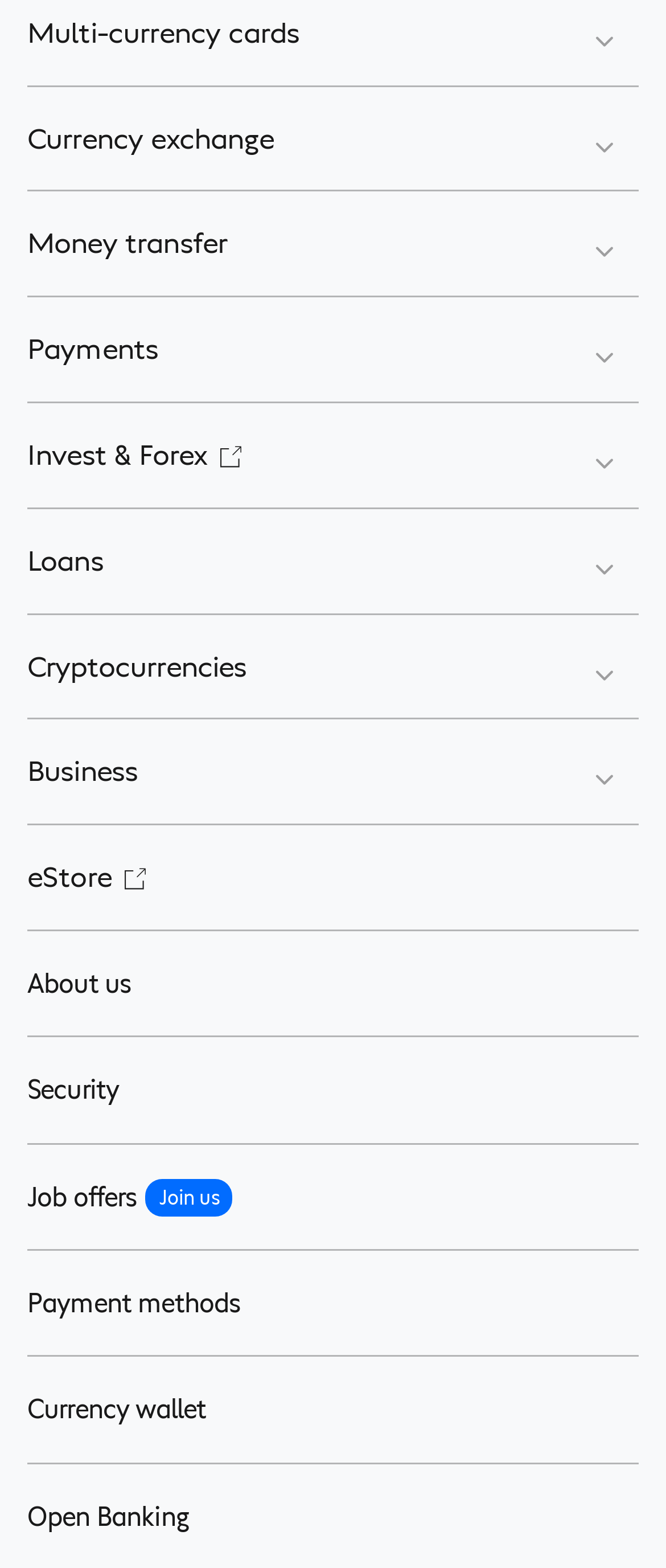Answer the question below in one word or phrase:
Are there any cryptocurrency-related options on the webpage?

Yes